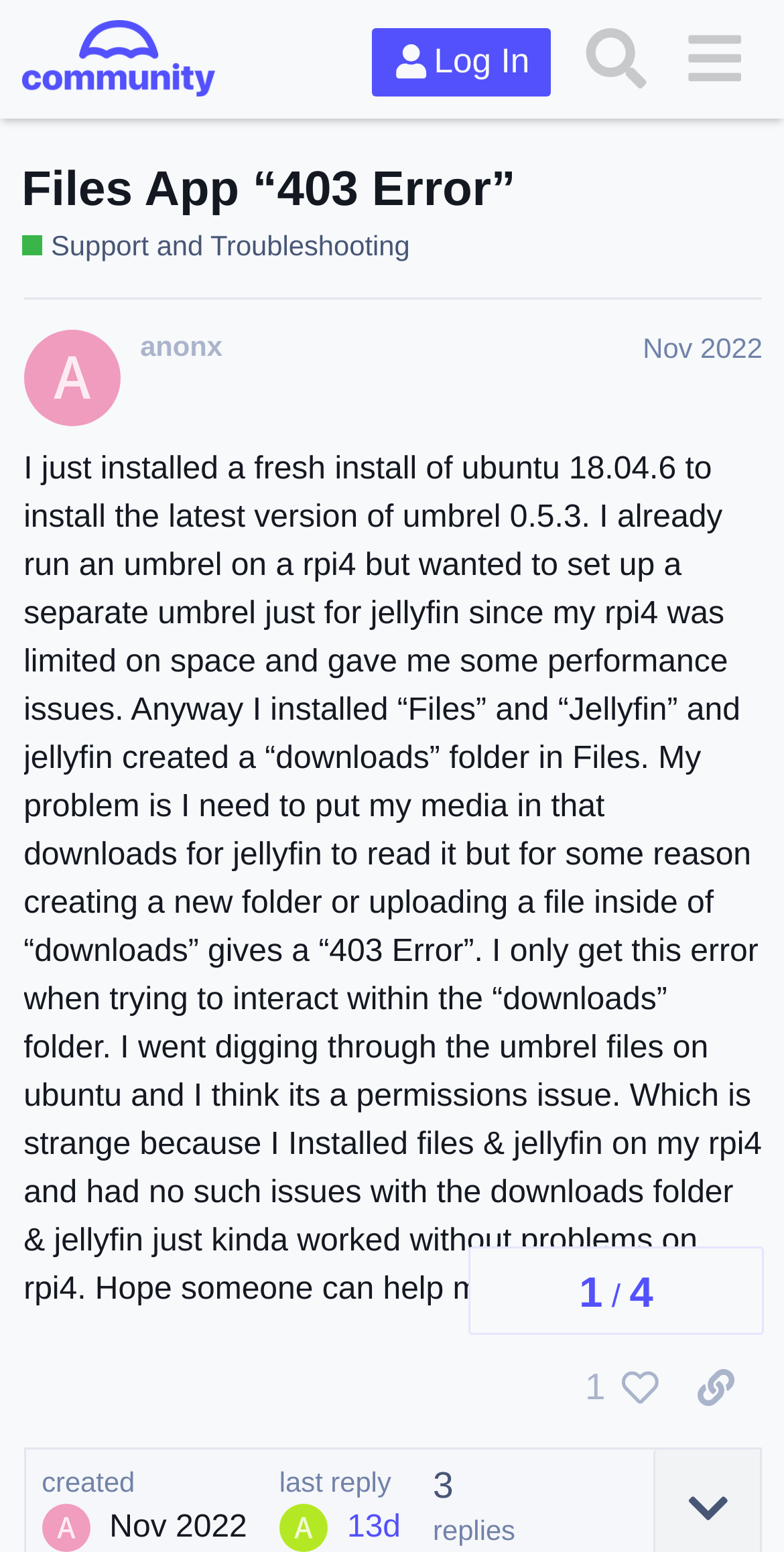Generate an in-depth caption that captures all aspects of the webpage.

This webpage appears to be a support and troubleshooting thread on the Umbrel Community forum. At the top, there is a header section with a logo and links to "Log In", "Search", and a menu button. Below the header, there is a heading that reads "Files App “403 Error”" with a link to the same title. 

To the right of the heading, there is a navigation section showing topic progress, with headings "1" and "4" and a slash in between. Below the navigation section, there is a post from a user named "anonx" dated November 2022. The post describes an issue with creating a new folder or uploading a file inside the "downloads" folder in the "Files" app, resulting in a "403 Error". The user is seeking help to resolve the issue.

Below the post, there are buttons to like the post, copy a link to the post, and a timestamp indicating when the post was created. There is also a link to the last reply, which is dated 13 days ago.